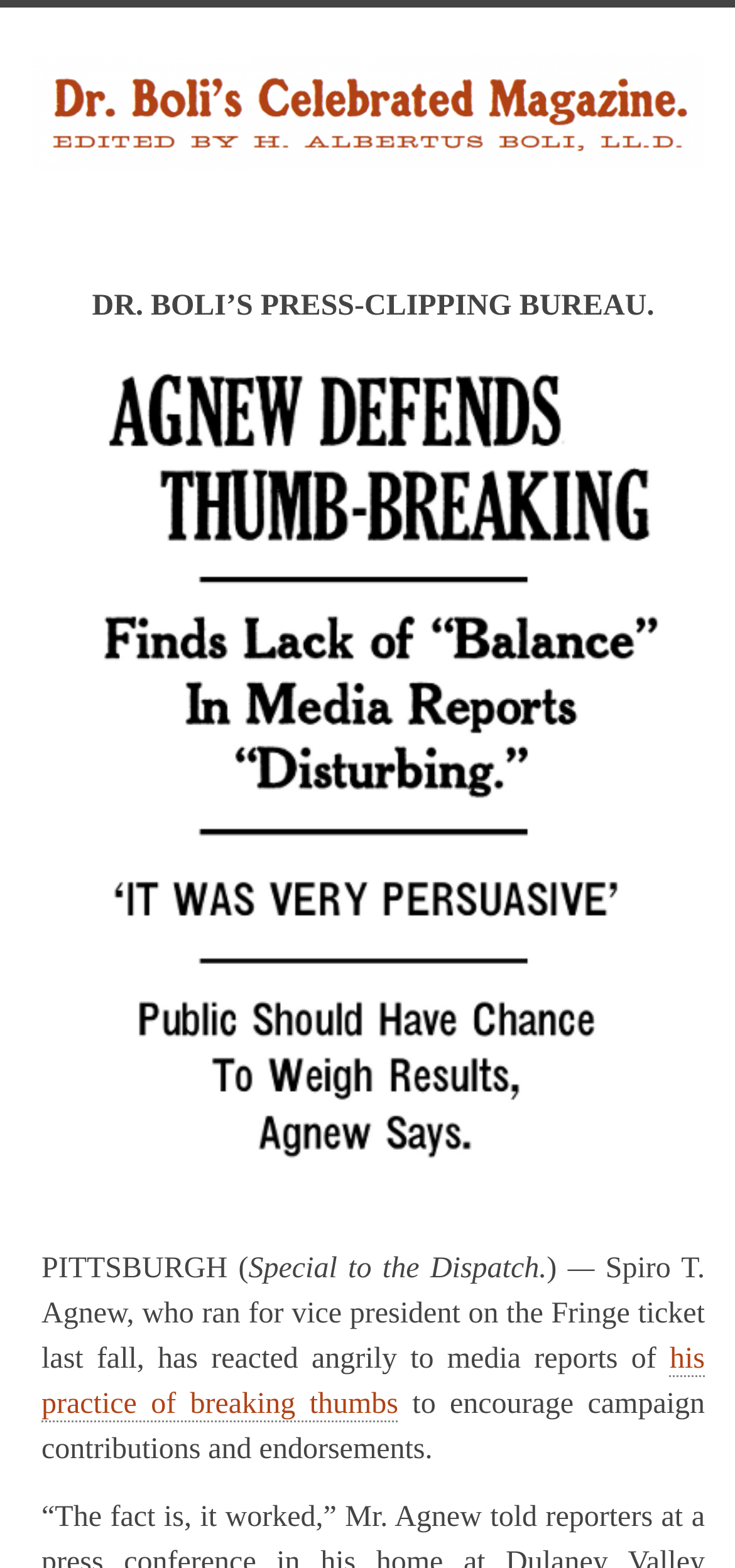Please answer the following question using a single word or phrase: 
Where is the article from?

Pittsburgh